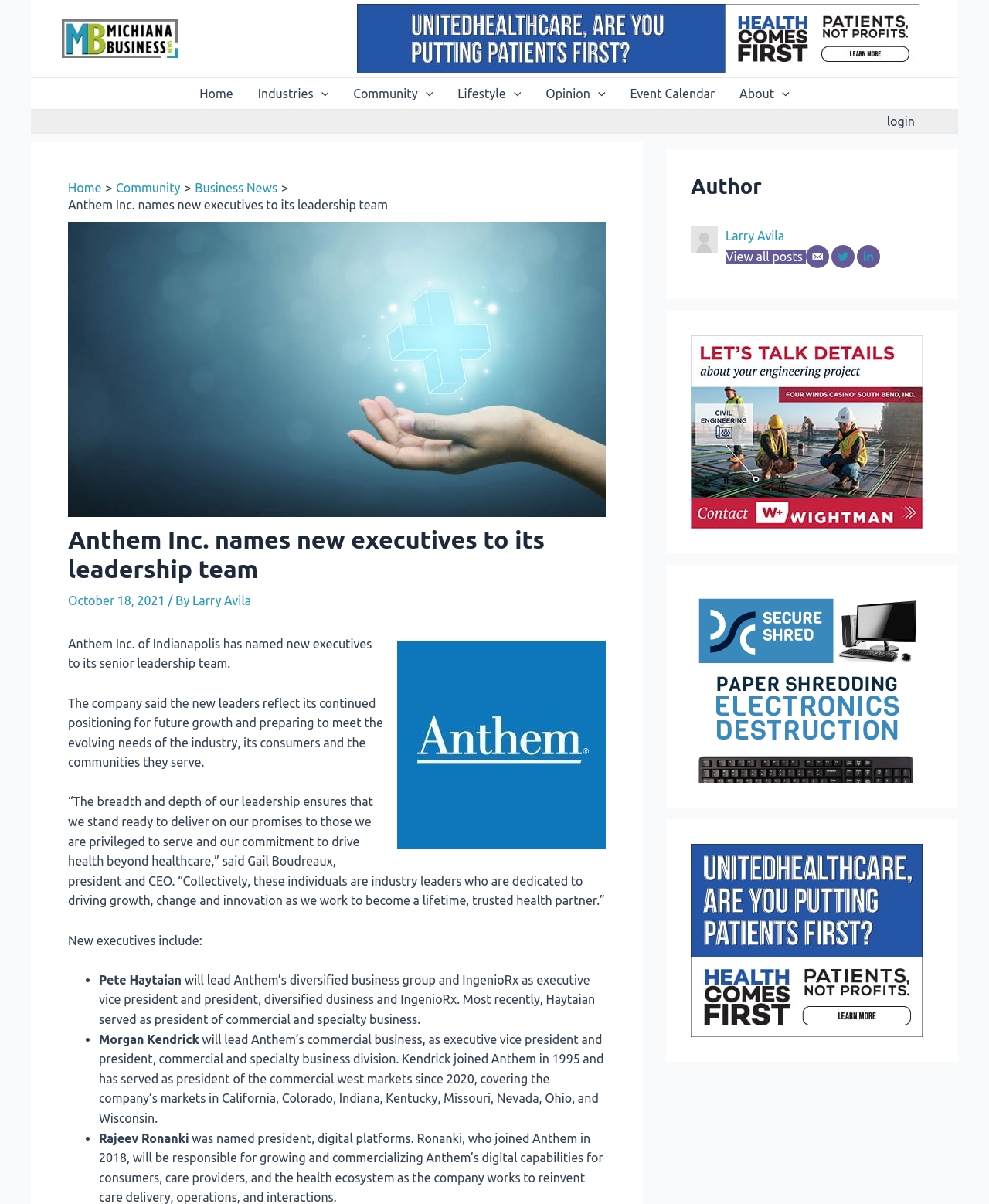Identify the bounding box for the described UI element. Provide the coordinates in (top-left x, top-left y, bottom-right x, bottom-right y) format with values ranging from 0 to 1: Community

[0.117, 0.15, 0.182, 0.162]